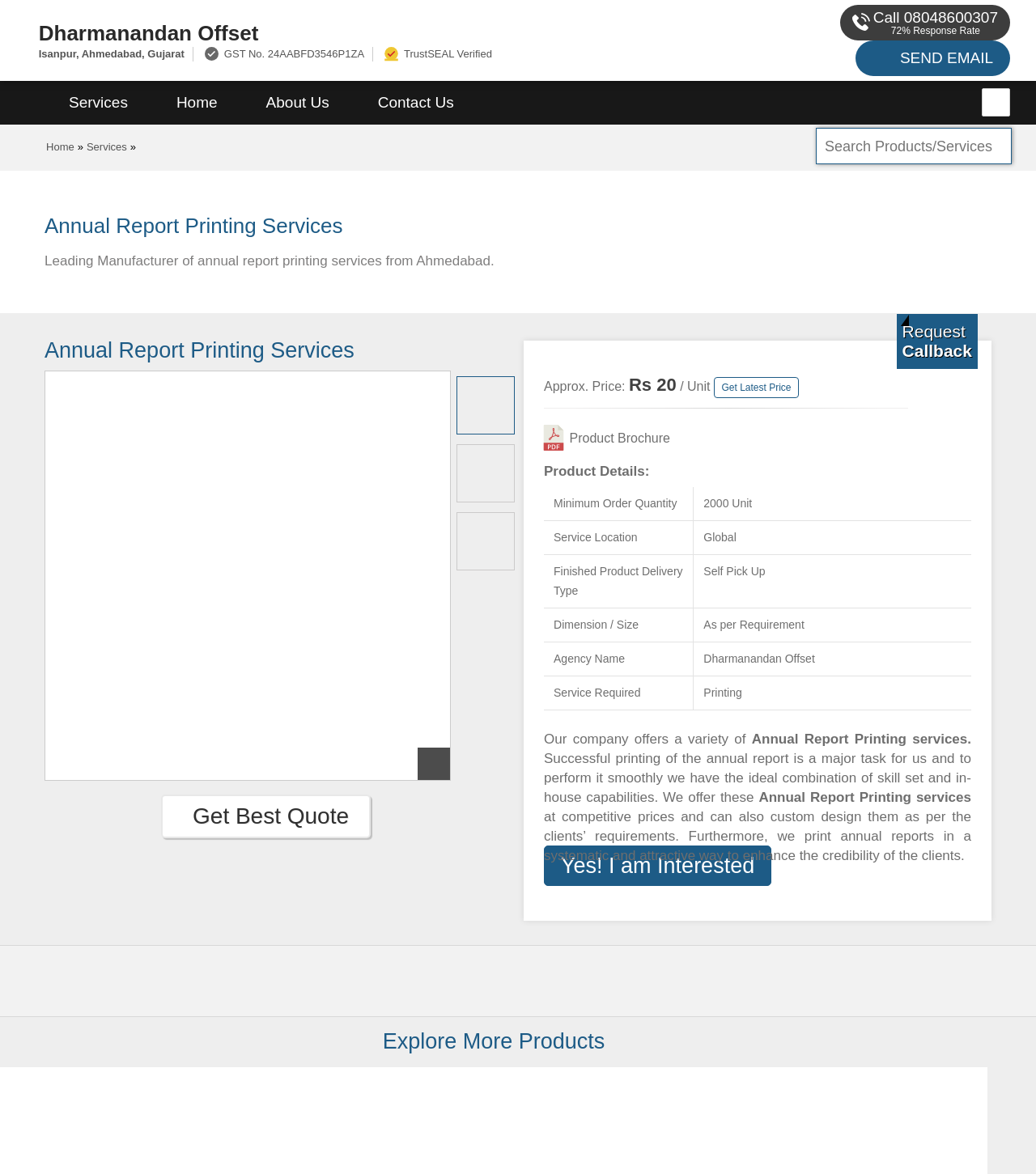Could you identify the text that serves as the heading for this webpage?

Annual Report Printing Services